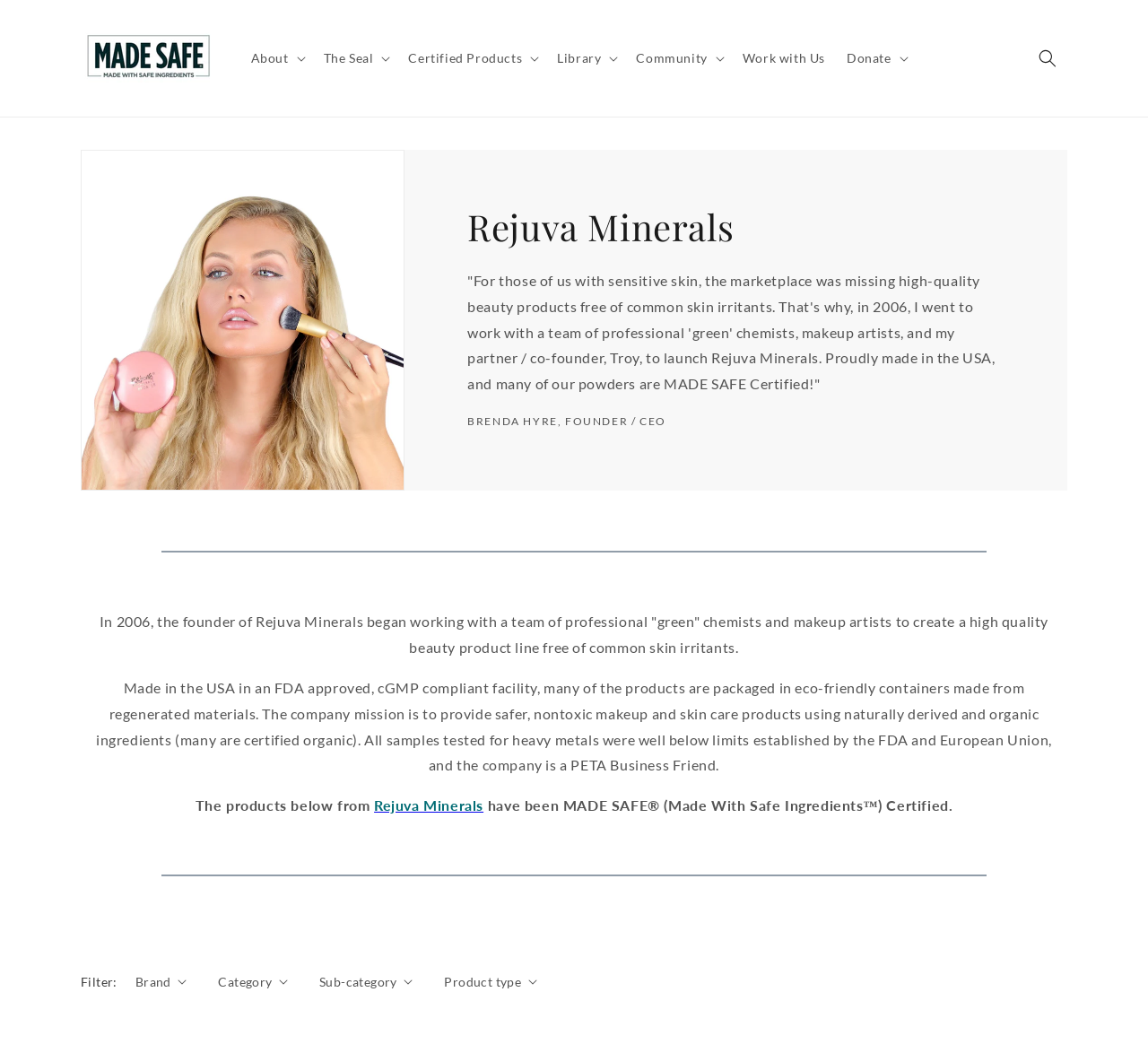Identify the bounding box coordinates for the UI element described as follows: "parent_node: About". Ensure the coordinates are four float numbers between 0 and 1, formatted as [left, top, right, bottom].

[0.064, 0.017, 0.193, 0.094]